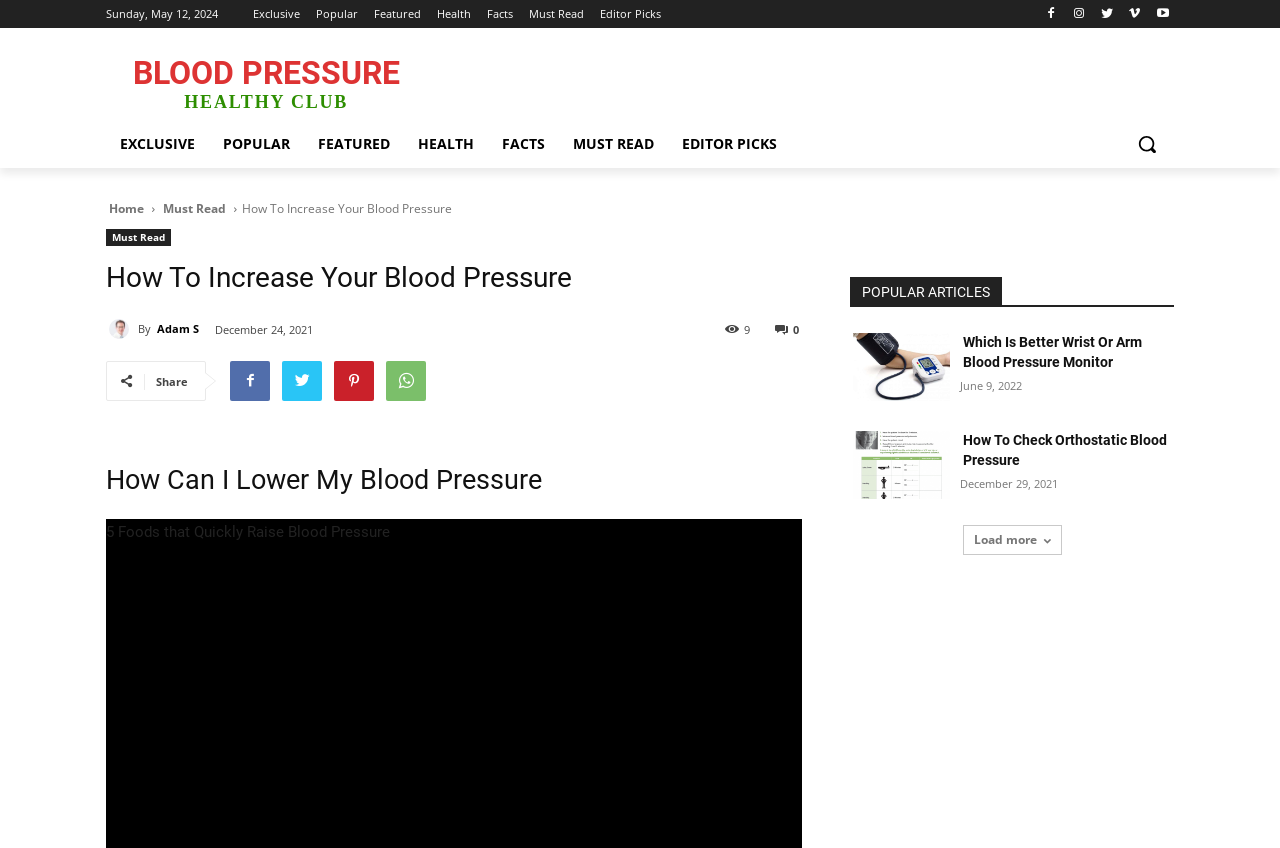Locate the coordinates of the bounding box for the clickable region that fulfills this instruction: "Search for something".

[0.875, 0.142, 0.917, 0.198]